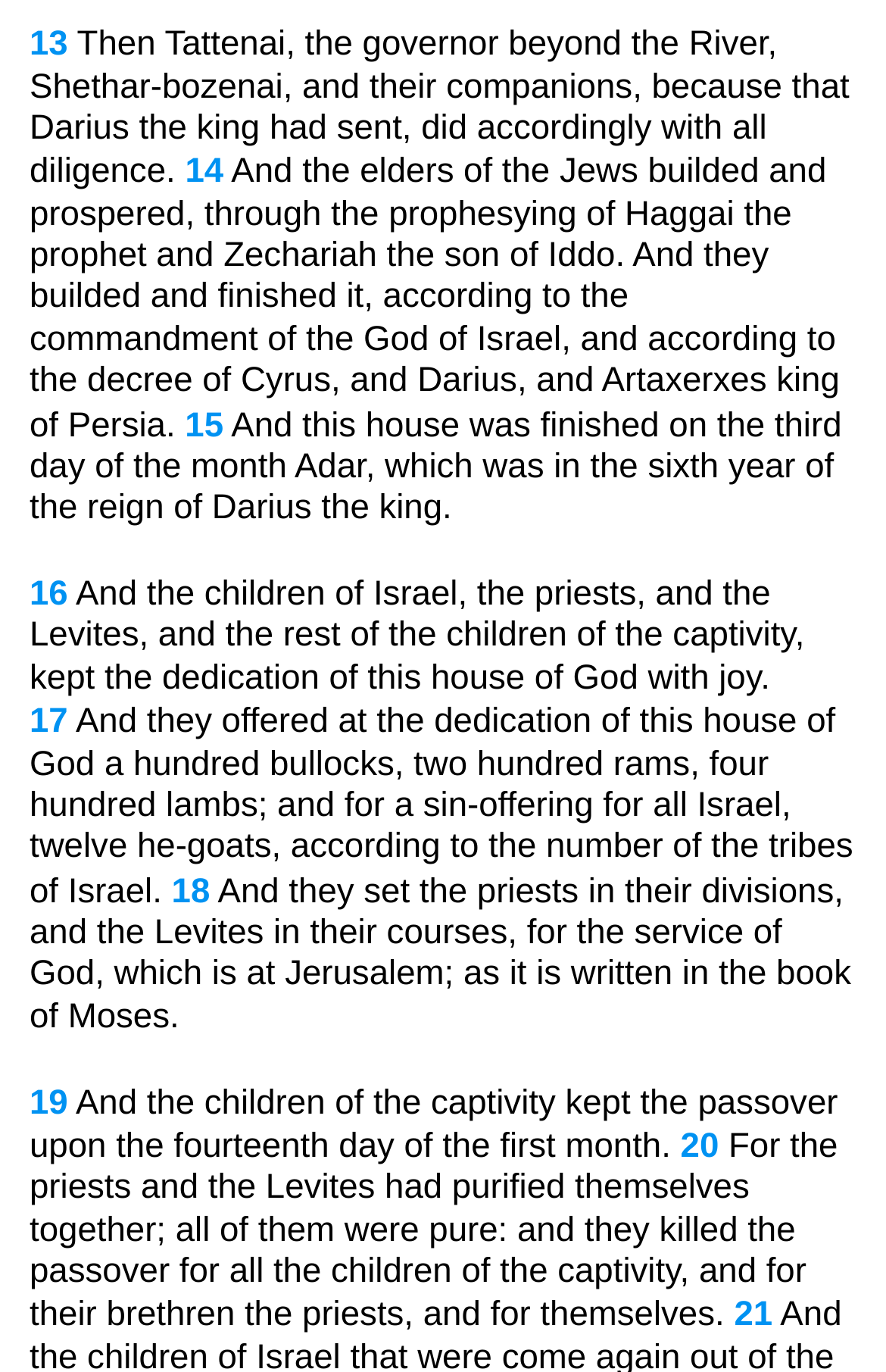Identify the bounding box coordinates for the UI element that matches this description: "17".

[0.033, 0.512, 0.077, 0.539]